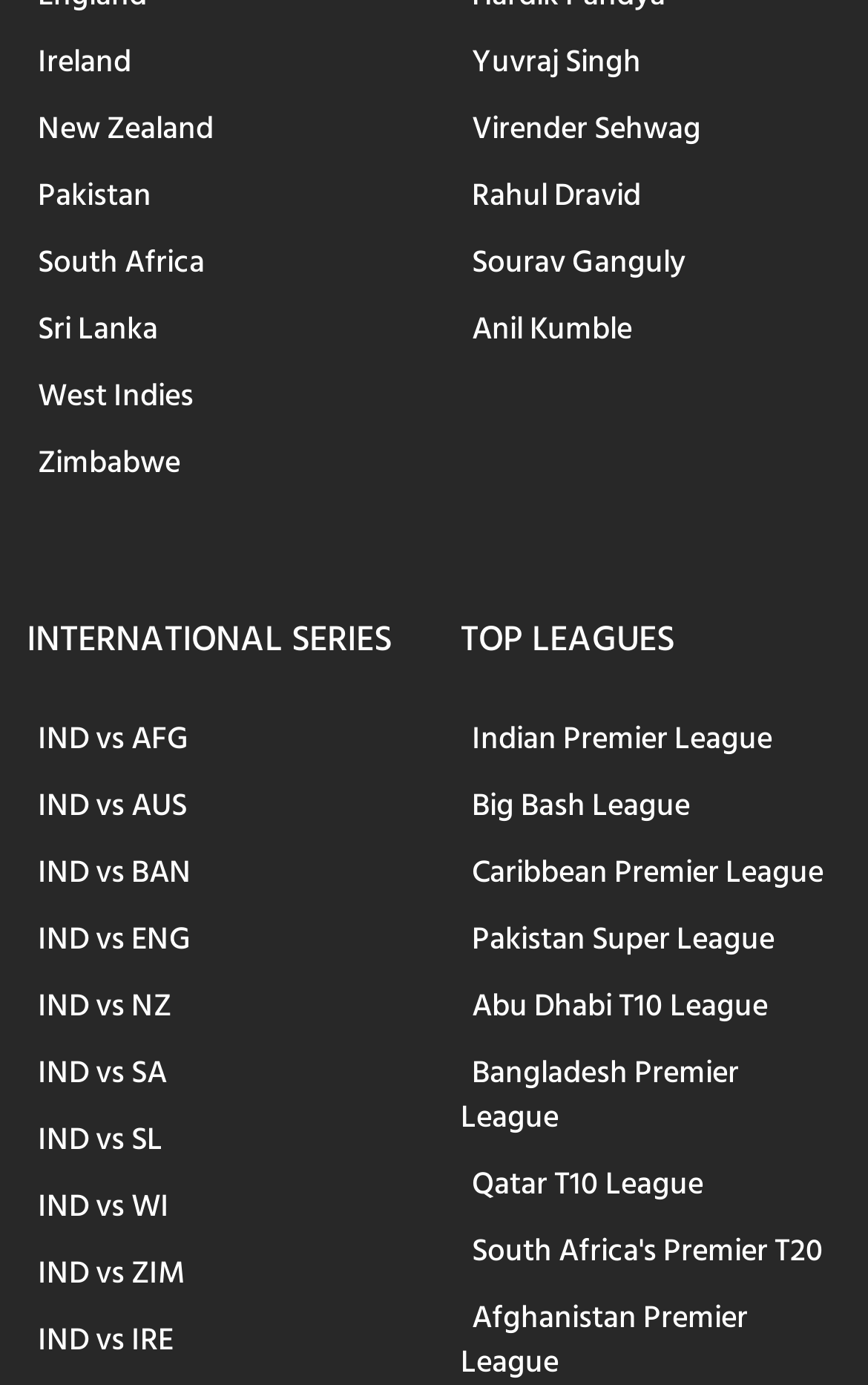Can you find the bounding box coordinates of the area I should click to execute the following instruction: "View Yuvraj Singh's profile"?

[0.531, 0.018, 0.751, 0.071]